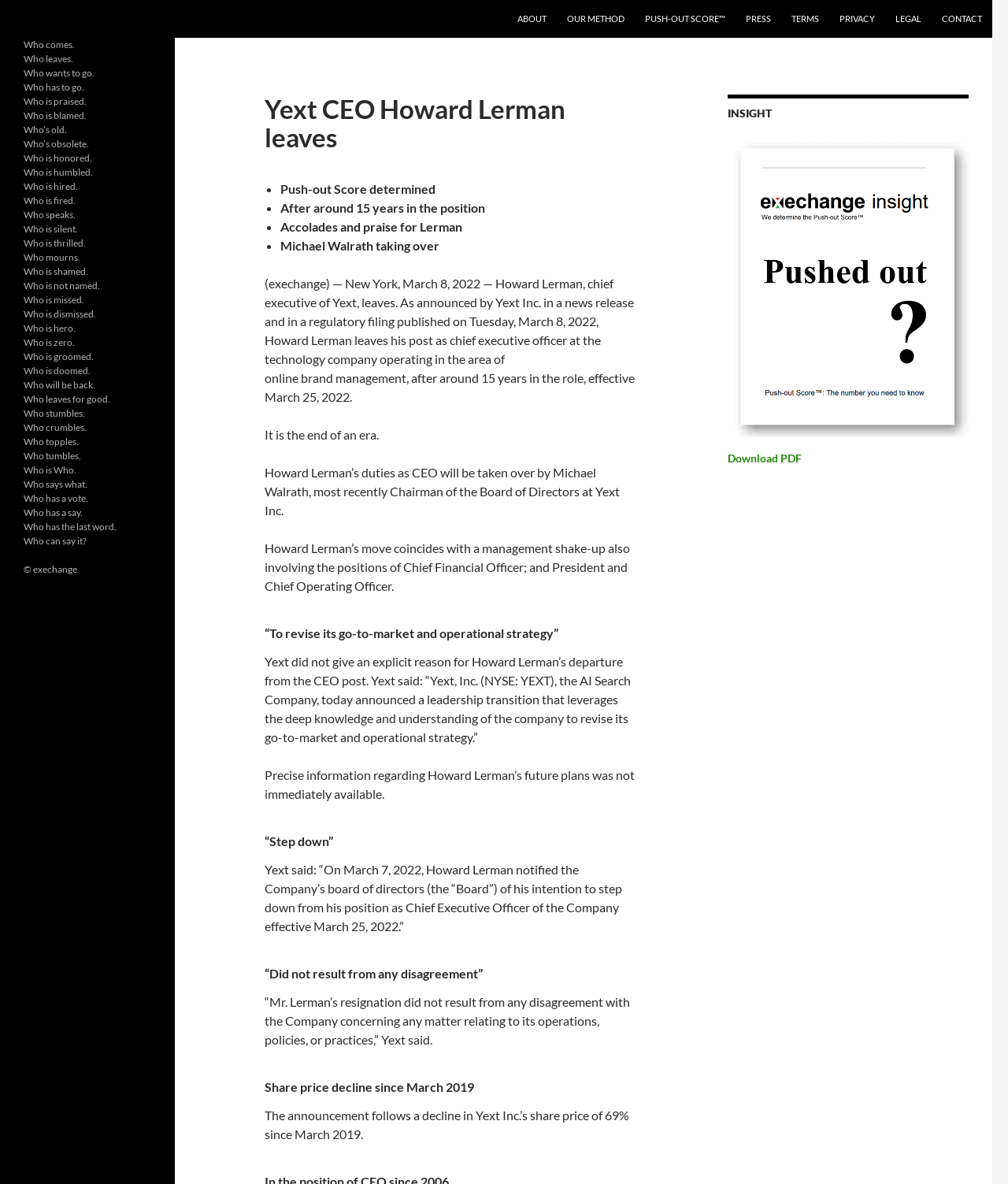Please locate the bounding box coordinates of the element that needs to be clicked to achieve the following instruction: "Click on INSIGHT". The coordinates should be four float numbers between 0 and 1, i.e., [left, top, right, bottom].

[0.722, 0.08, 0.961, 0.104]